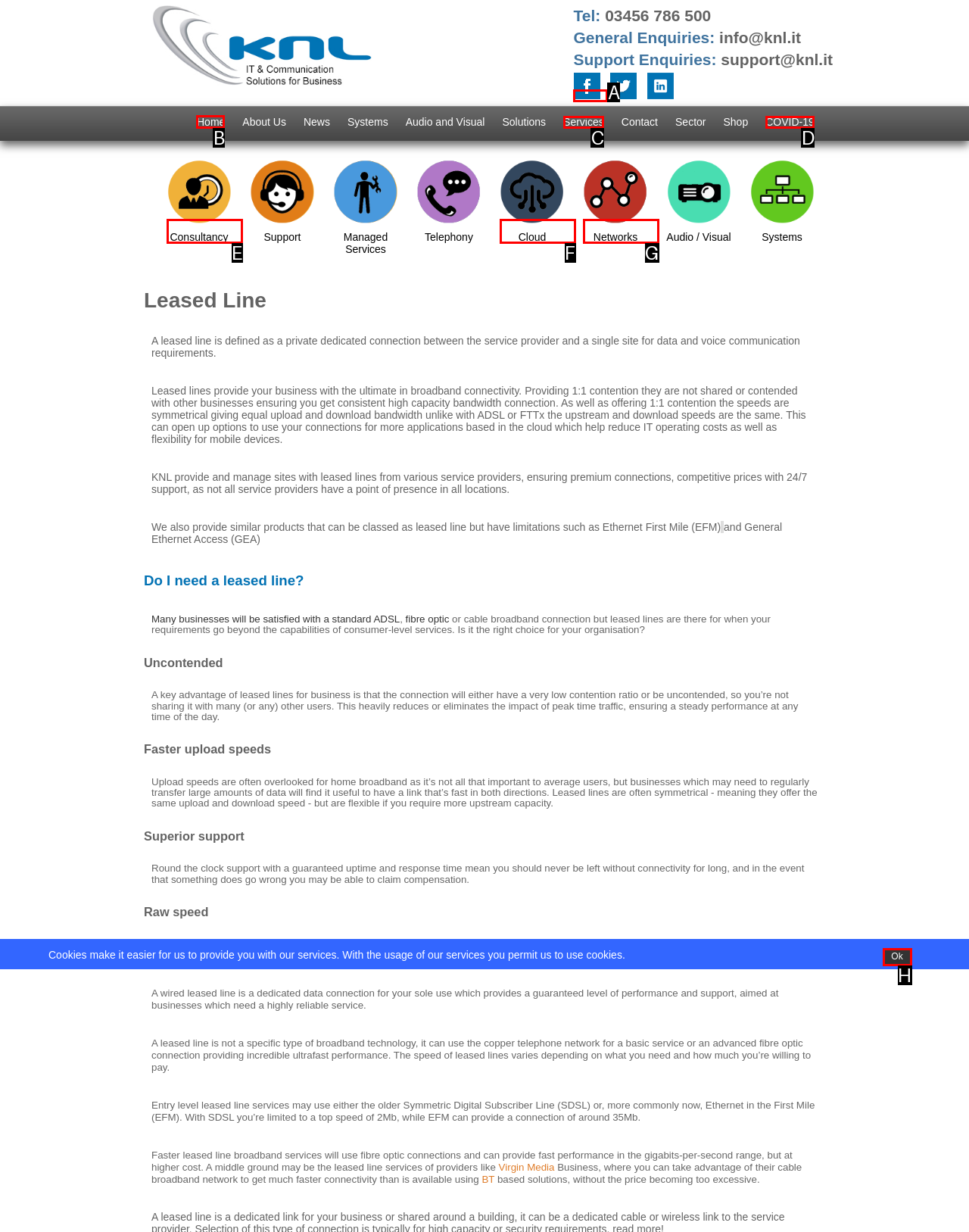Identify the correct UI element to click on to achieve the following task: Go to the Home page Respond with the corresponding letter from the given choices.

B